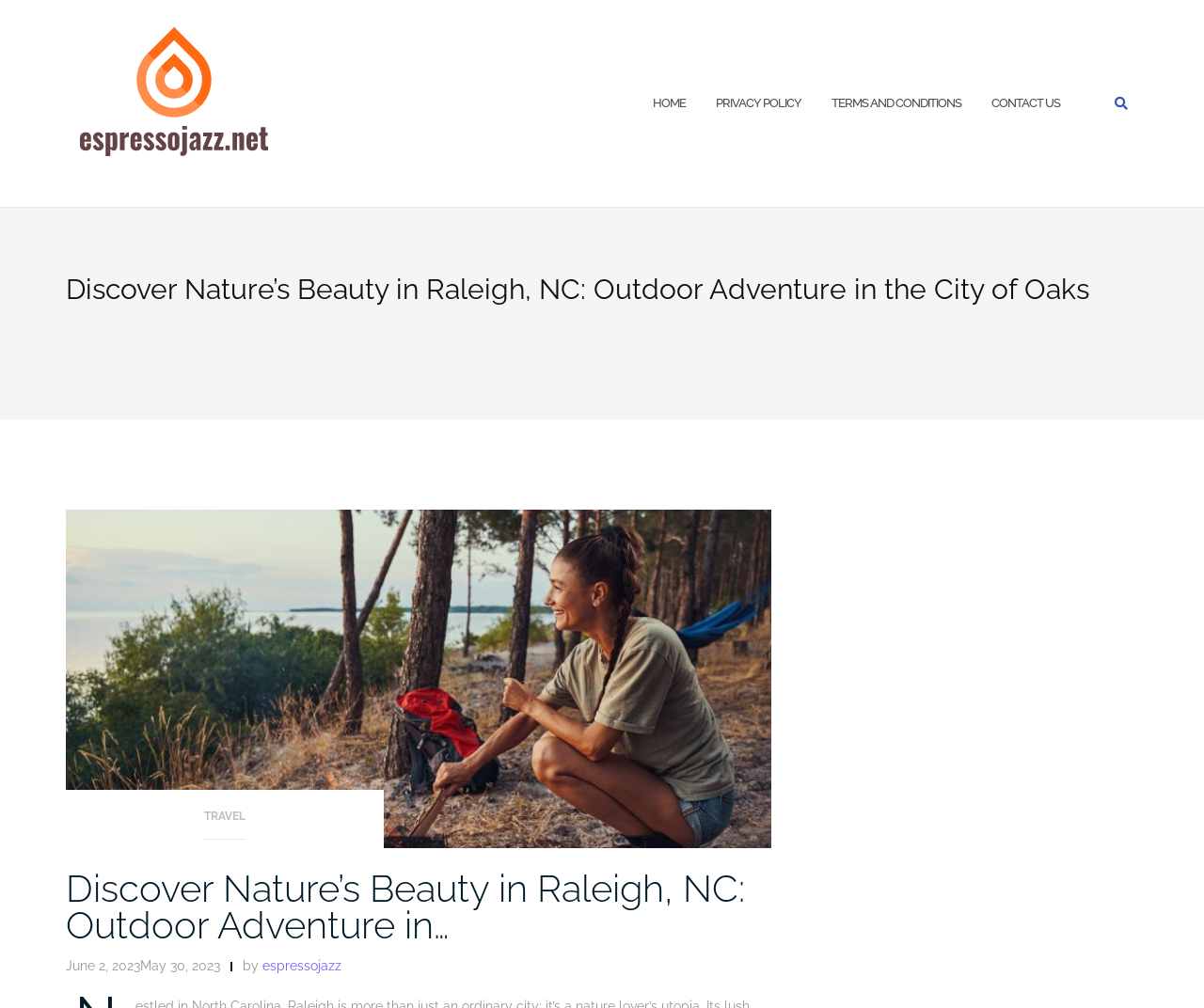Is the search bar required?
Using the image as a reference, give a one-word or short phrase answer.

No